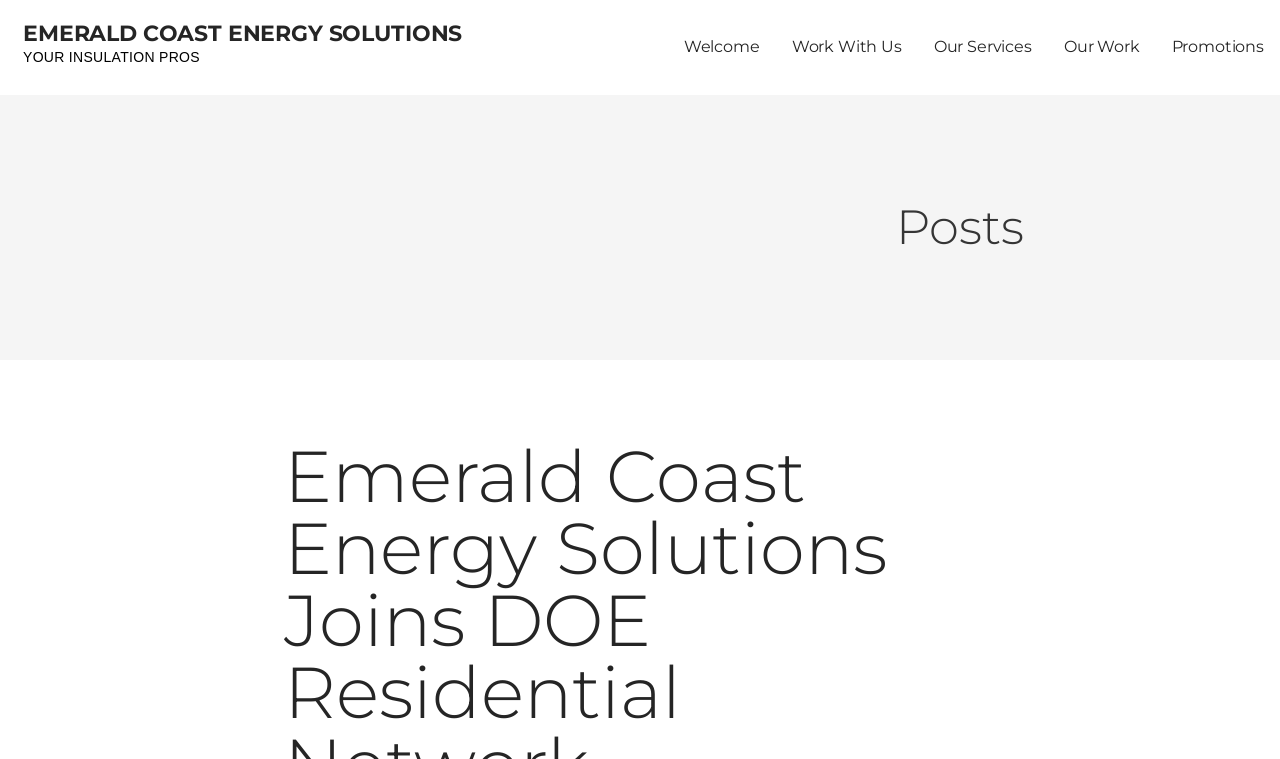Describe all the key features of the webpage in detail.

The webpage is about Emerald Coast Energy Solutions, a company that provides energy solutions. At the top left of the page, there is a link to the company's homepage, labeled "EMERALD COAST ENERGY SOLUTIONS". Below this link, there is a static text "YOUR INSULATION PROS", which is likely a tagline or slogan for the company.

On the top right side of the page, there is a navigation menu with five links: "Welcome", "Work With Us", "Our Services", "Our Work", and "Promotions". These links are arranged horizontally, with "Welcome" on the left and "Promotions" on the right.

Further down the page, there is a heading labeled "Posts", which suggests that the page may contain a list of blog posts or articles related to energy solutions.